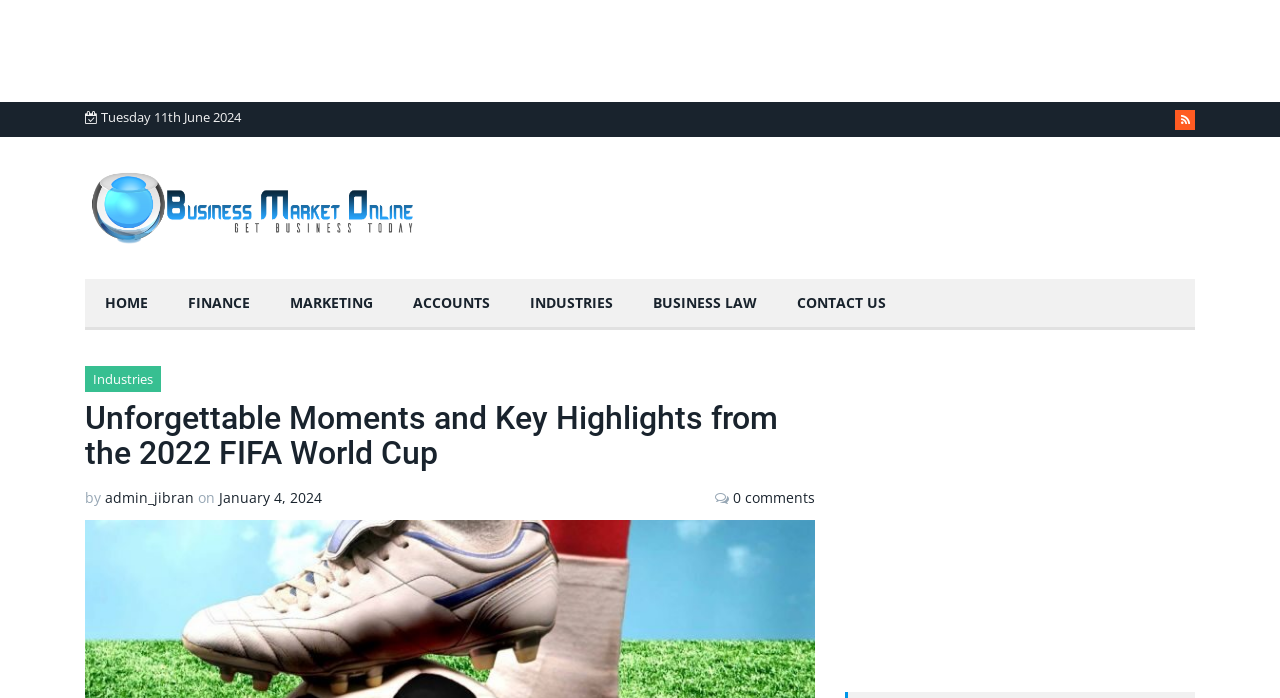Find the bounding box of the element with the following description: "Business Law". The coordinates must be four float numbers between 0 and 1, formatted as [left, top, right, bottom].

[0.495, 0.399, 0.607, 0.473]